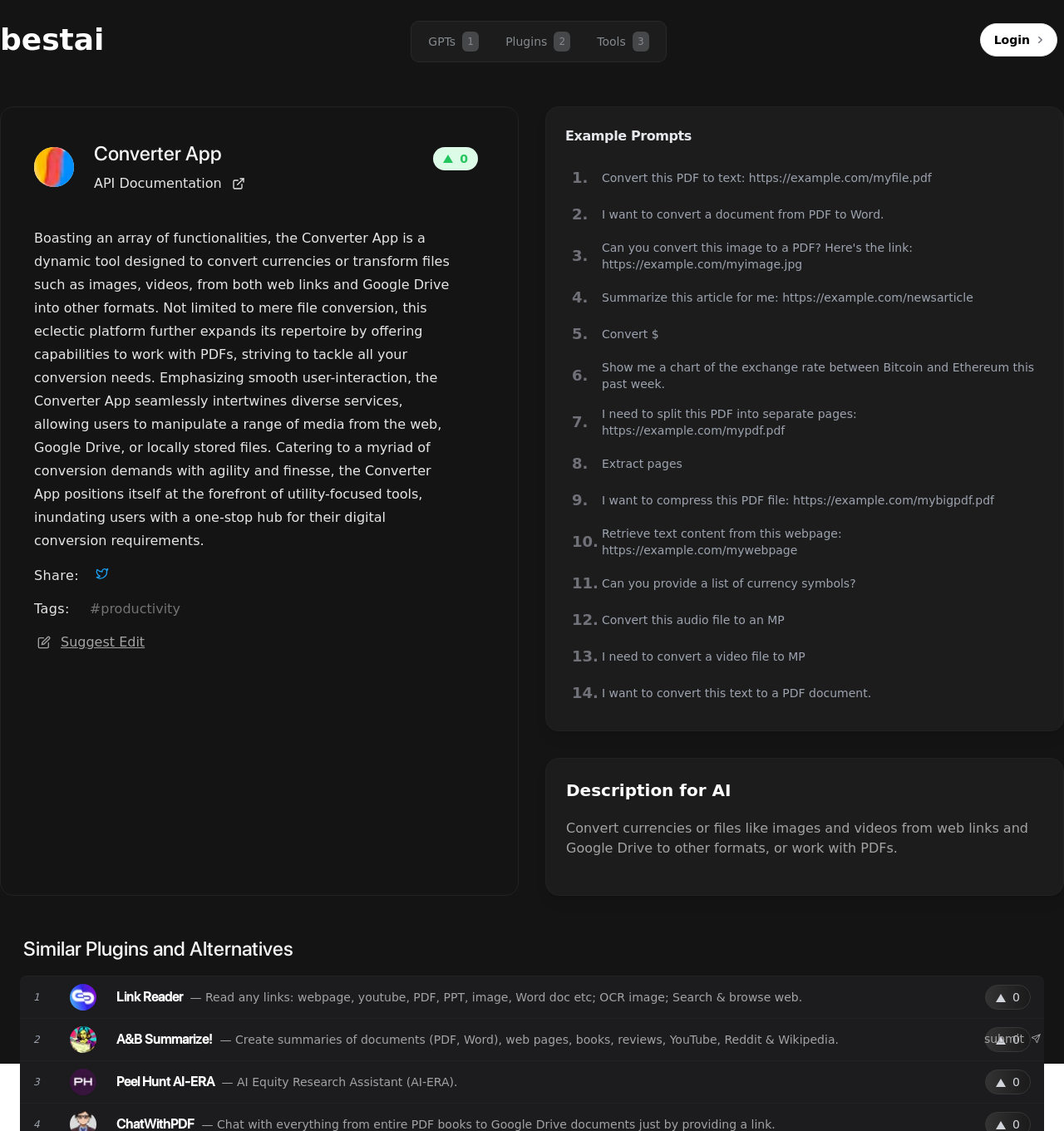Could you provide the bounding box coordinates for the portion of the screen to click to complete this instruction: "Click the 'Login' button"?

[0.921, 0.021, 0.994, 0.05]